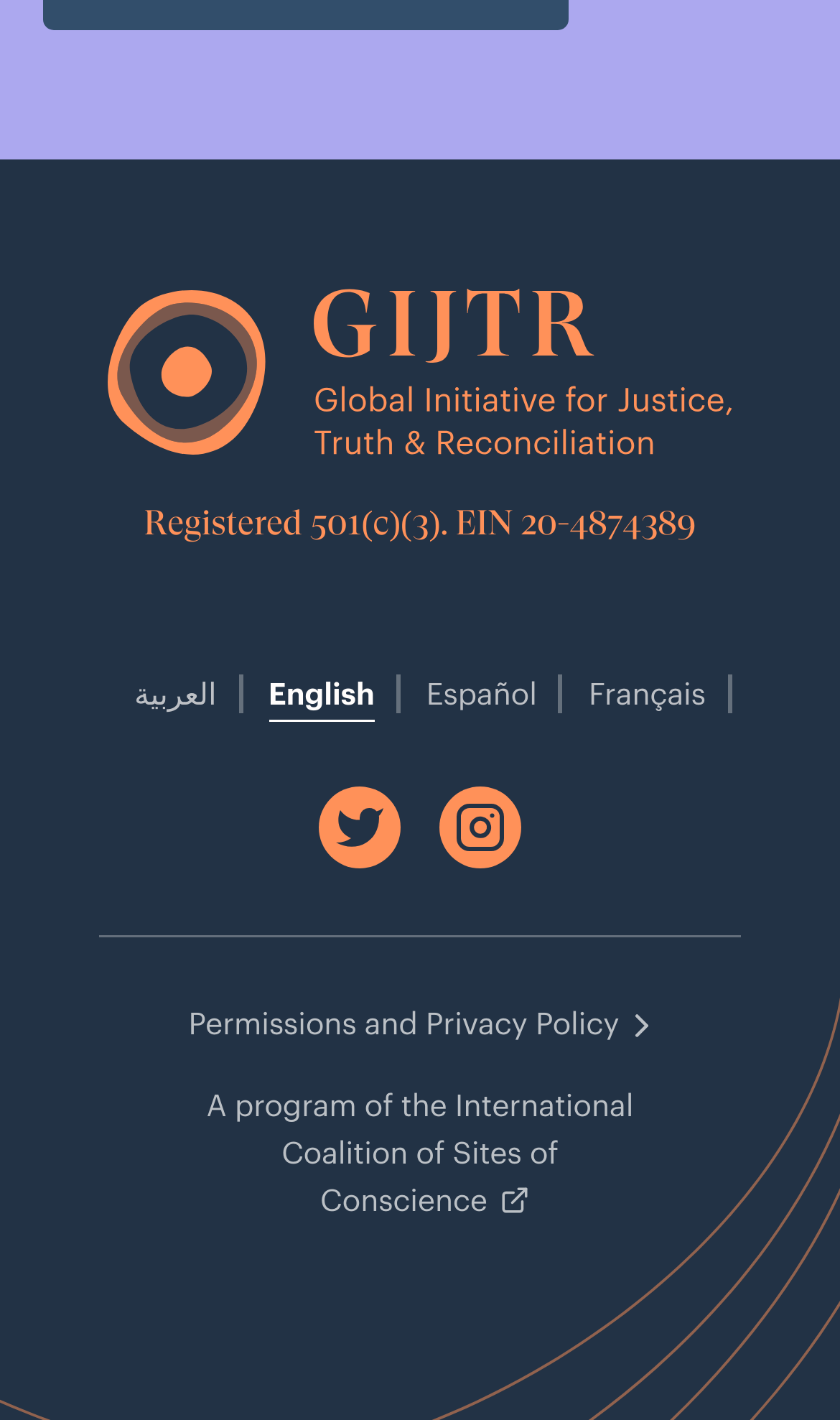Provide the bounding box coordinates of the HTML element described by the text: "Permissions and Privacy Policy". The coordinates should be in the format [left, top, right, bottom] with values between 0 and 1.

[0.224, 0.706, 0.776, 0.74]